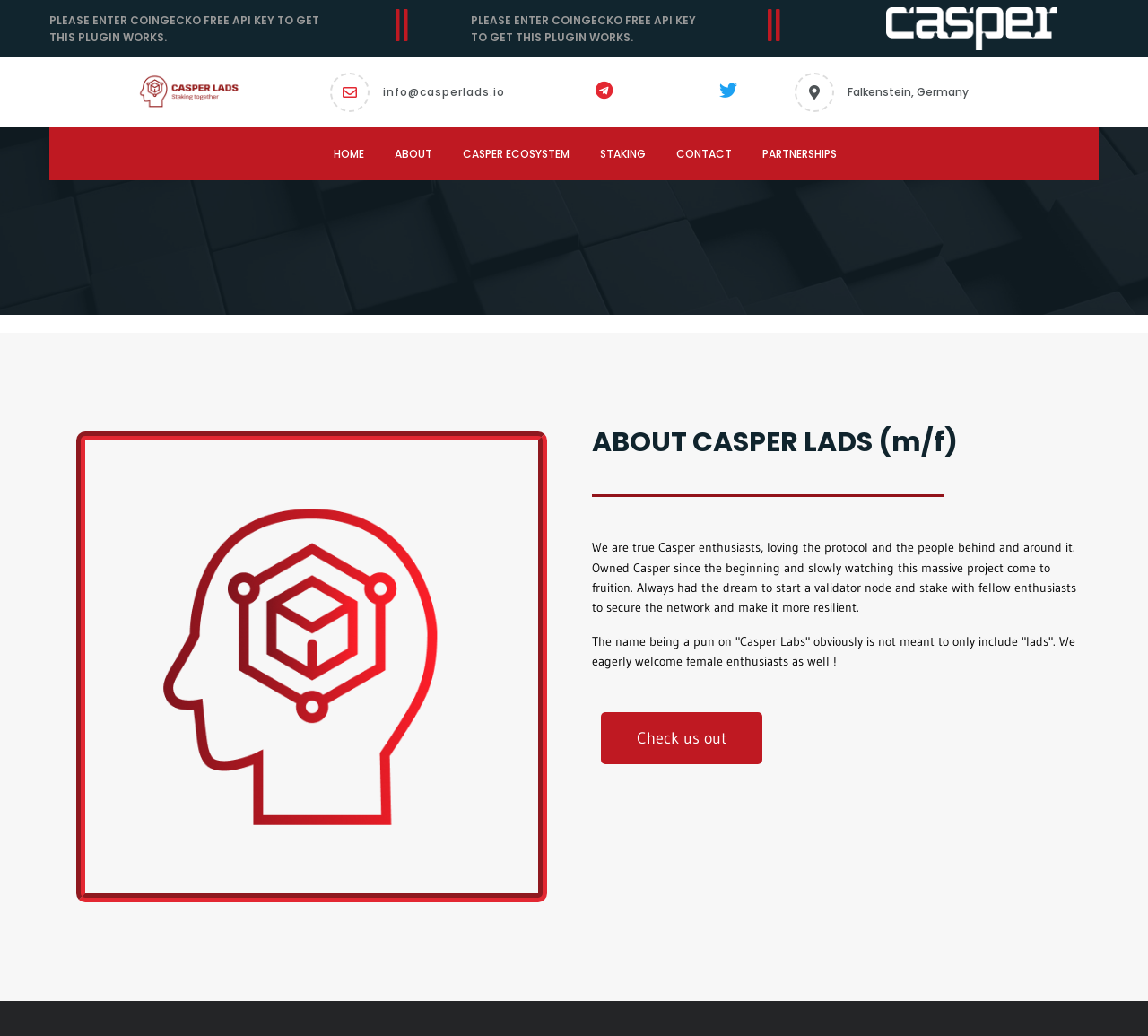Highlight the bounding box coordinates of the region I should click on to meet the following instruction: "Click on Twitter link".

[0.816, 0.007, 0.878, 0.042]